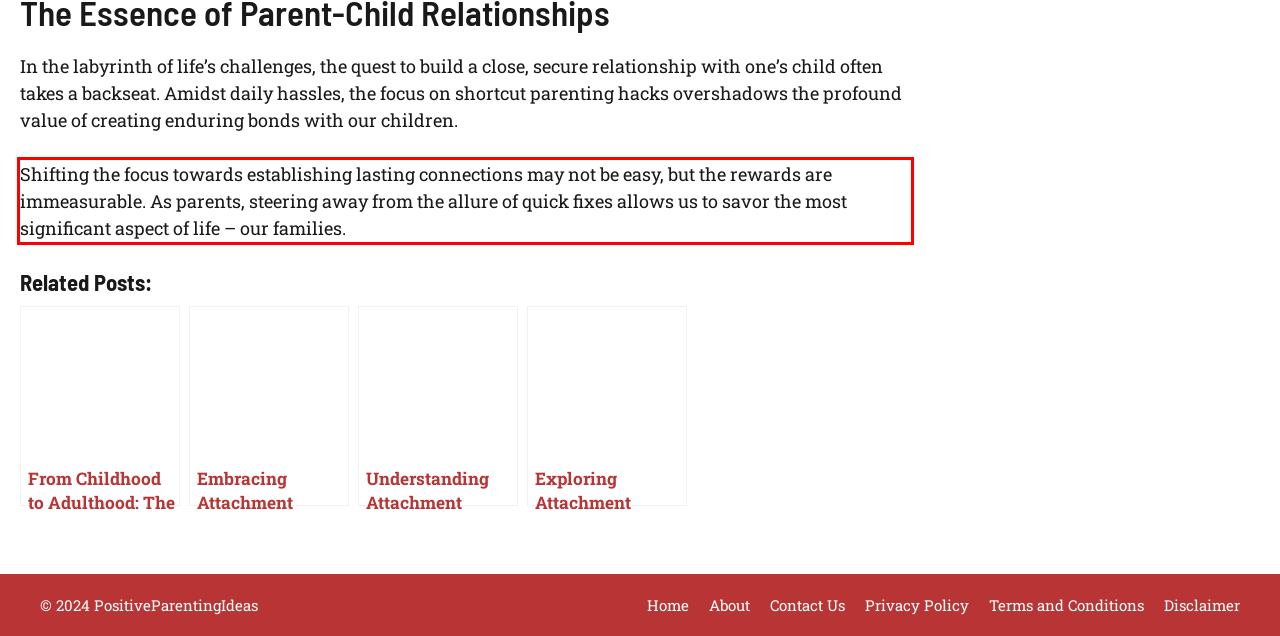You are given a screenshot showing a webpage with a red bounding box. Perform OCR to capture the text within the red bounding box.

Shifting the focus towards establishing lasting connections may not be easy, but the rewards are immeasurable. As parents, steering away from the allure of quick fixes allows us to savor the most significant aspect of life – our families.